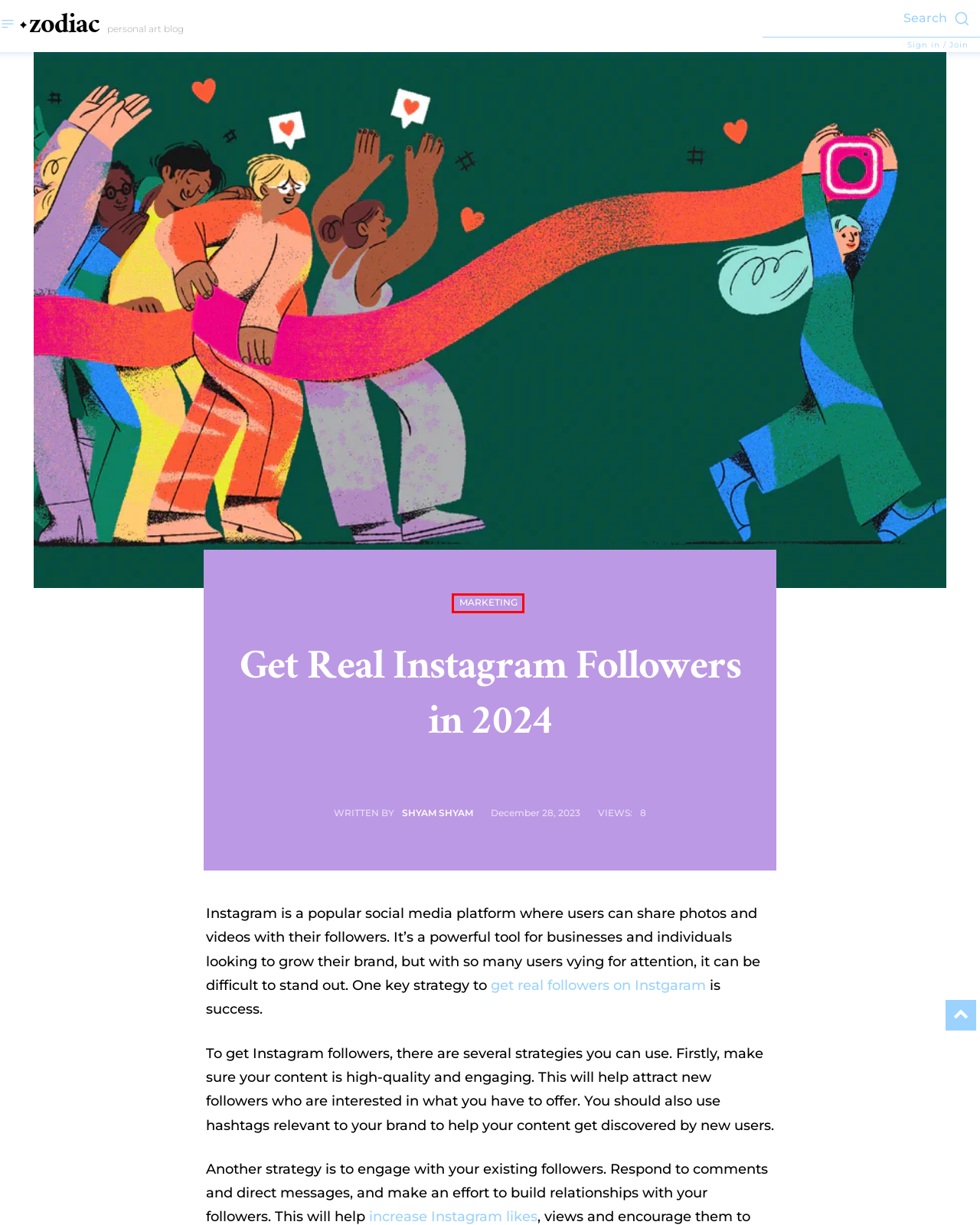Examine the screenshot of a webpage with a red bounding box around an element. Then, select the webpage description that best represents the new page after clicking the highlighted element. Here are the descriptions:
A. Get Real Instagram Followers Archives - hnadown
B. Buy Instagram Followers with PayPal | 100% Secure Payments
C. Homepage - hnadown
D. Instagram Archives - hnadown
E. Marketing Archives - hnadown
F. Buy Instagram Likes with PayPal, Stripe | 100% Secure Payment
G. Living with Style: Lifestyle Trends & Tips
H. Super Mario 64 Unblocked Game Play - Daily Wold

E